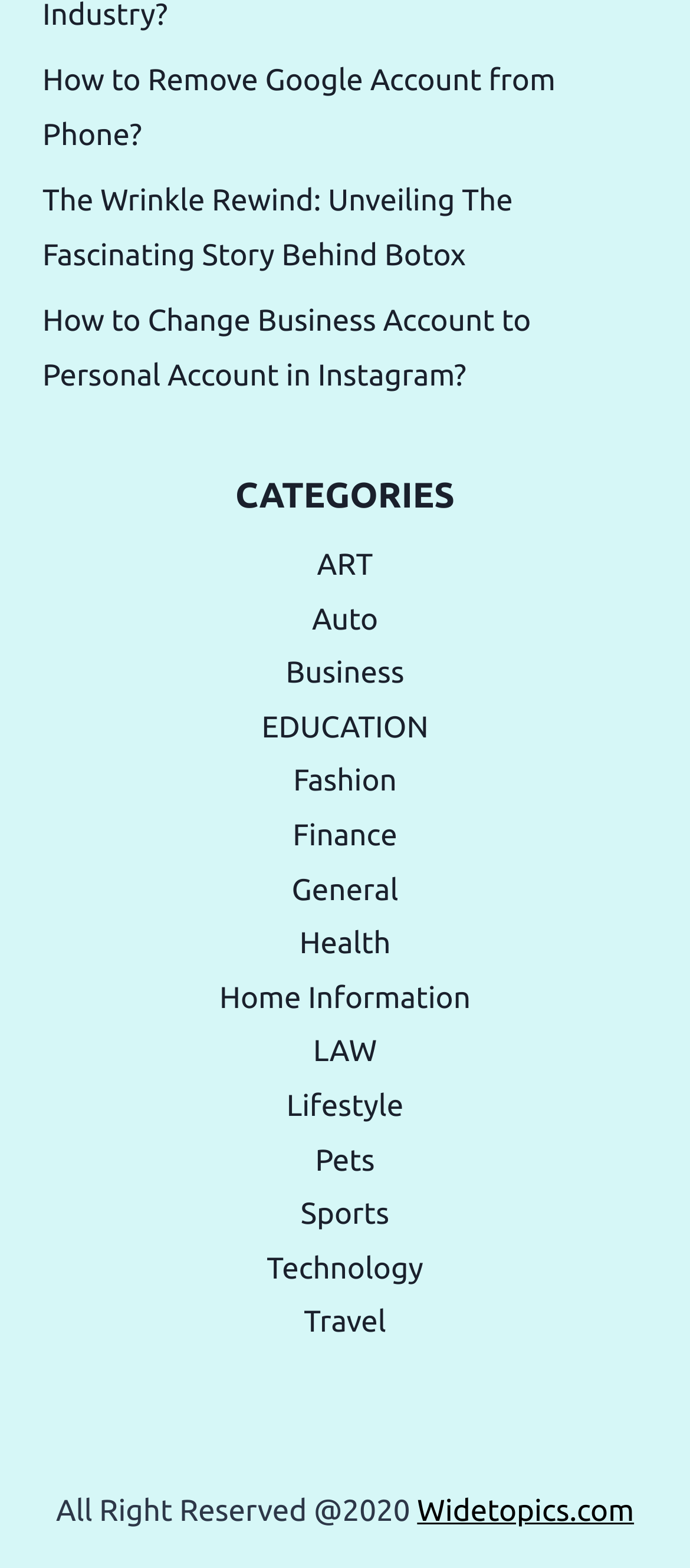Provide a short answer to the following question with just one word or phrase: What is the copyright information on the webpage?

All Right Reserved @2020